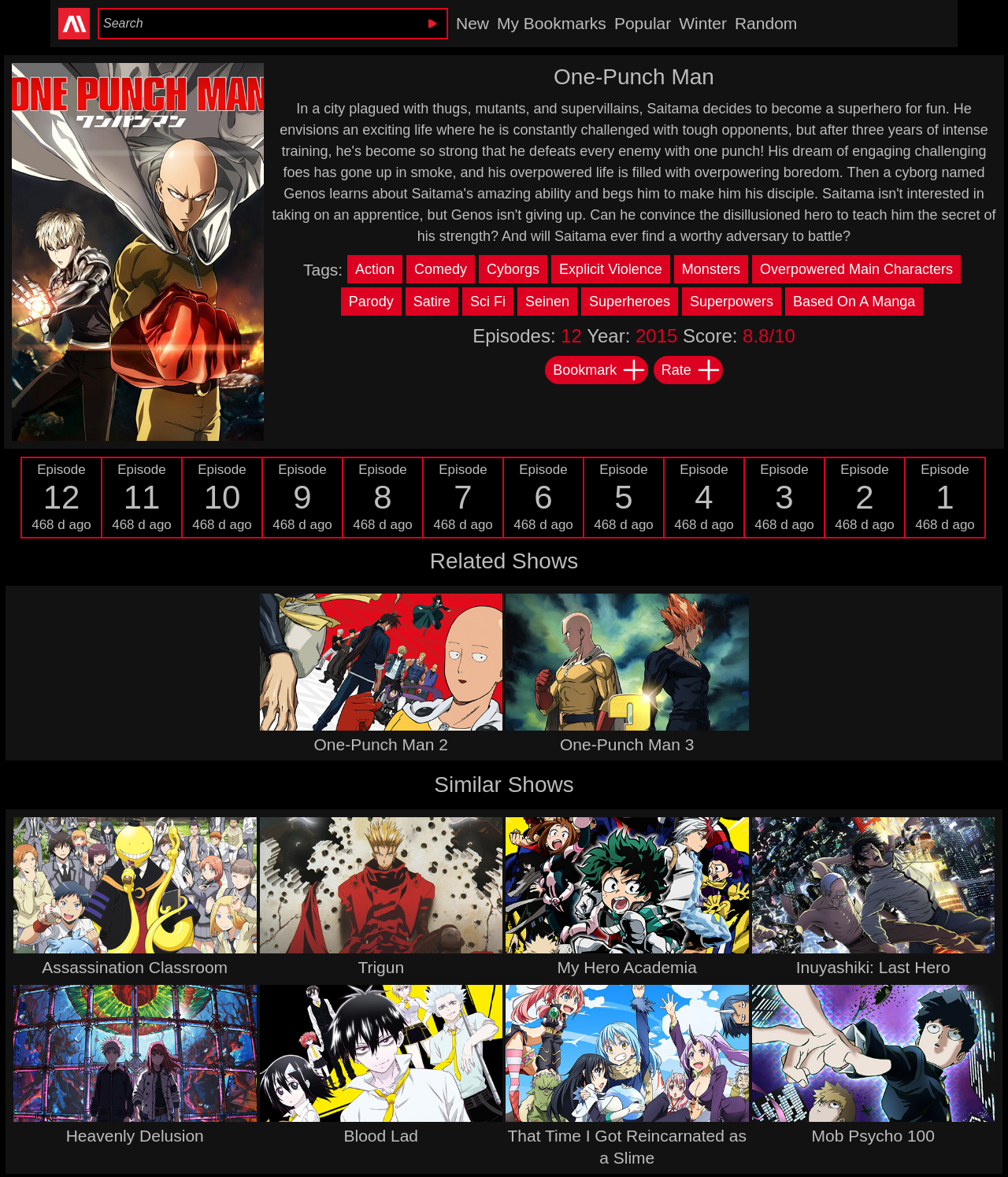Provide your answer in one word or a succinct phrase for the question: 
What are the related shows to this anime?

One-Punch Man 2, One-Punch Man 3, etc.